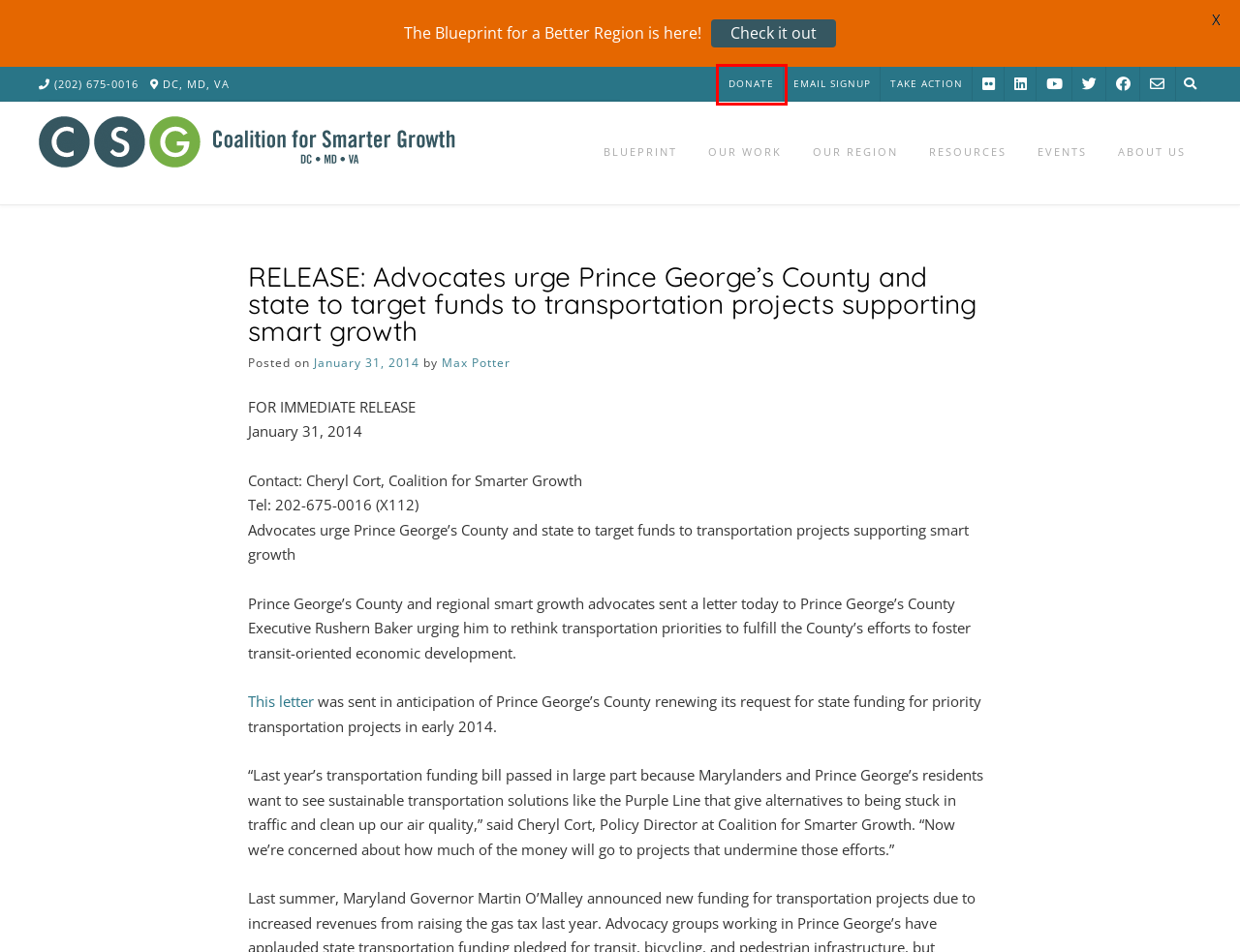Provided is a screenshot of a webpage with a red bounding box around an element. Select the most accurate webpage description for the page that appears after clicking the highlighted element. Here are the candidates:
A. Max Potter, Author at Coalition For Smarter Growth
B. Stay informed with CSG!
C. About - Coalition For Smarter Growth
D. Take Action - Coalition For Smarter Growth
E. Home - Coalition For Smarter Growth
F. Blueprint for a Better Region - Coalition For Smarter Growth
G. Fairfax County - Coalition For Smarter Growth
H. Donate to the Coalition for Smarter Growth - Coalition for Smarter Growth

H